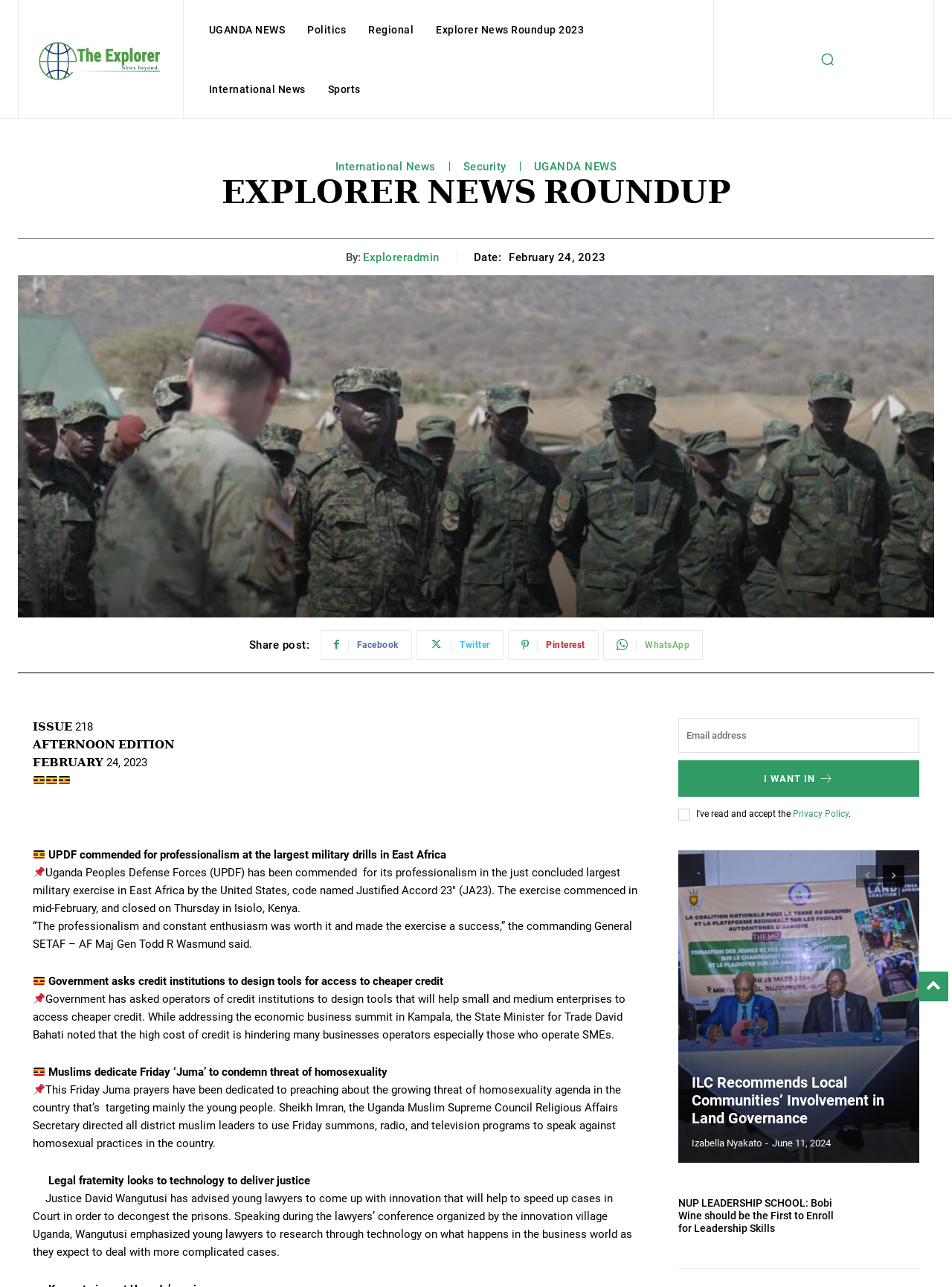Locate the bounding box coordinates of the area that needs to be clicked to fulfill the following instruction: "Click the 'Explorer News Roundup 2023' link". The coordinates should be in the format of four float numbers between 0 and 1, namely [left, top, right, bottom].

[0.45, 0.0, 0.621, 0.046]